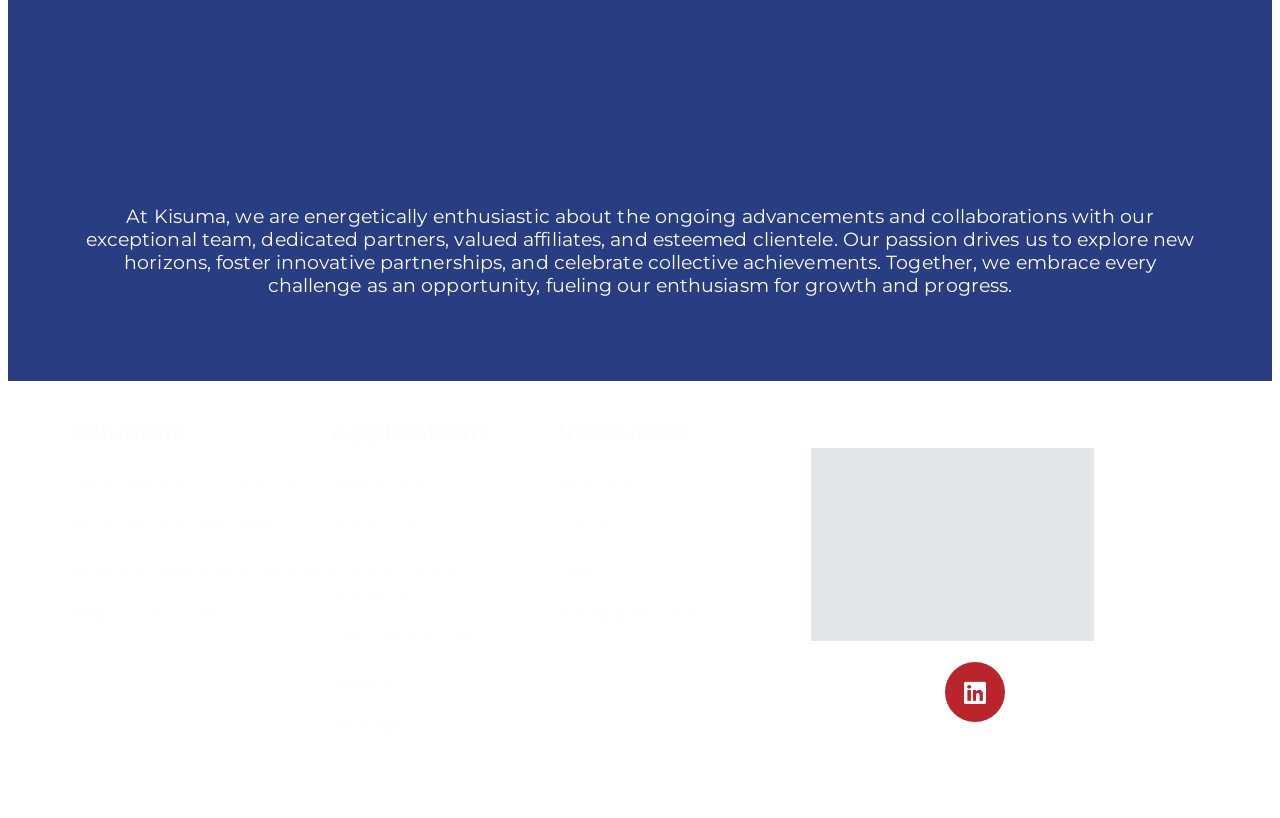What is the last application listed?
From the screenshot, supply a one-word or short-phrase answer.

Medical